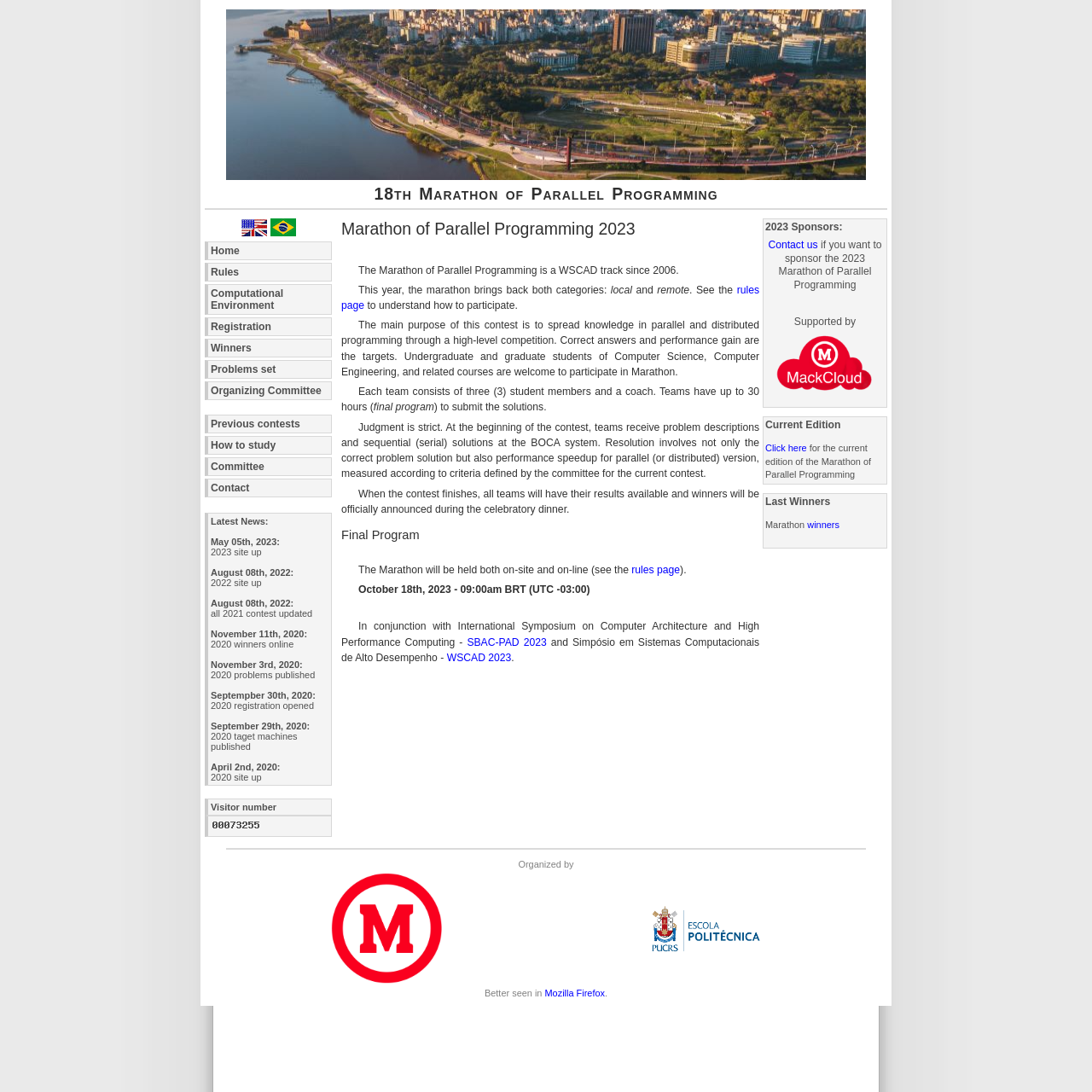From the details in the image, provide a thorough response to the question: What is the name of the current edition?

I found the answer by looking at the heading 'Marathon of Parallel Programming 2023' which is located at the top of the webpage, indicating that the current edition is the 2023 Marathon of Parallel Programming.